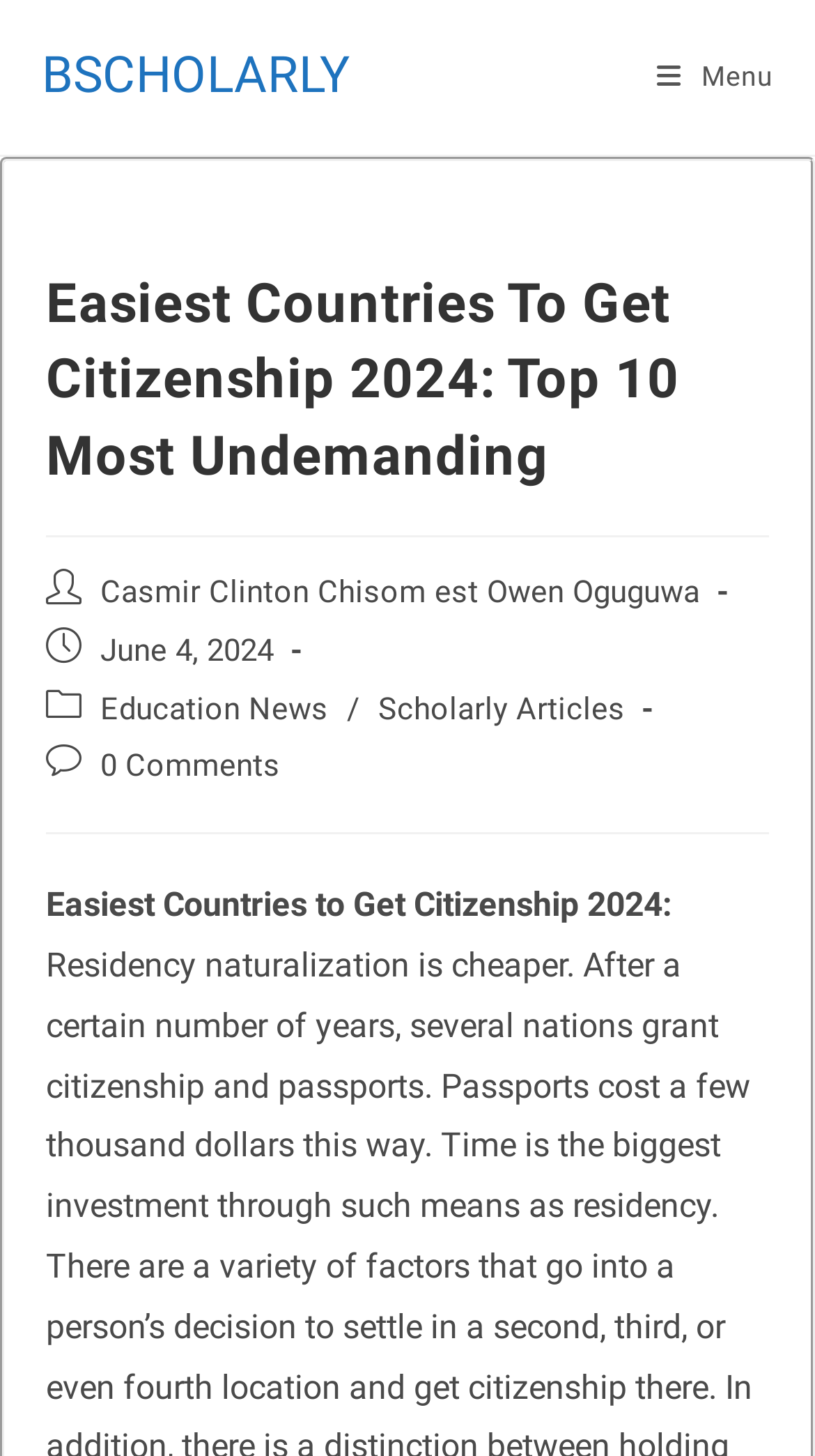Locate the bounding box coordinates of the UI element described by: "Bscholarly". Provide the coordinates as four float numbers between 0 and 1, formatted as [left, top, right, bottom].

[0.051, 0.032, 0.428, 0.072]